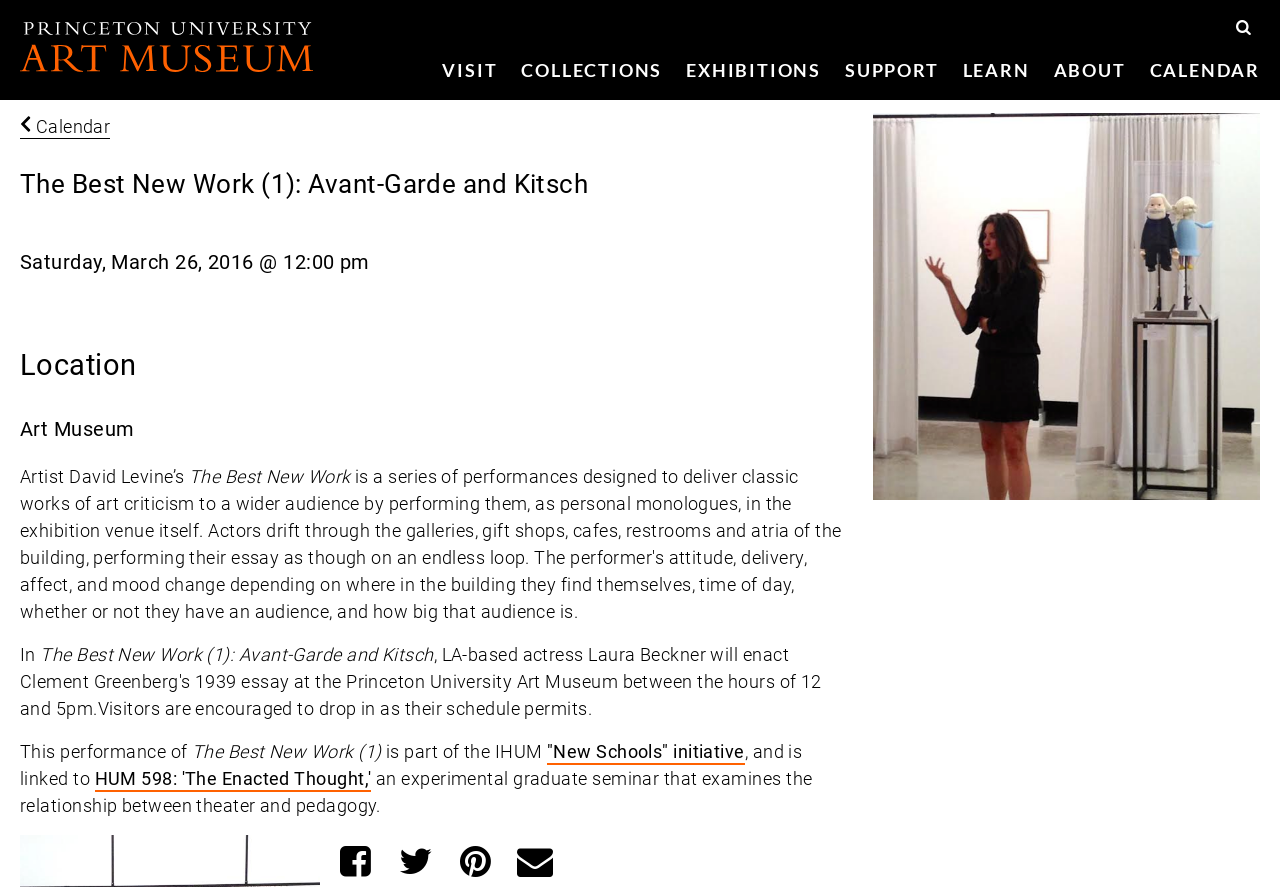Please find the bounding box for the UI element described by: ""New Schools" initiative".

[0.427, 0.835, 0.582, 0.862]